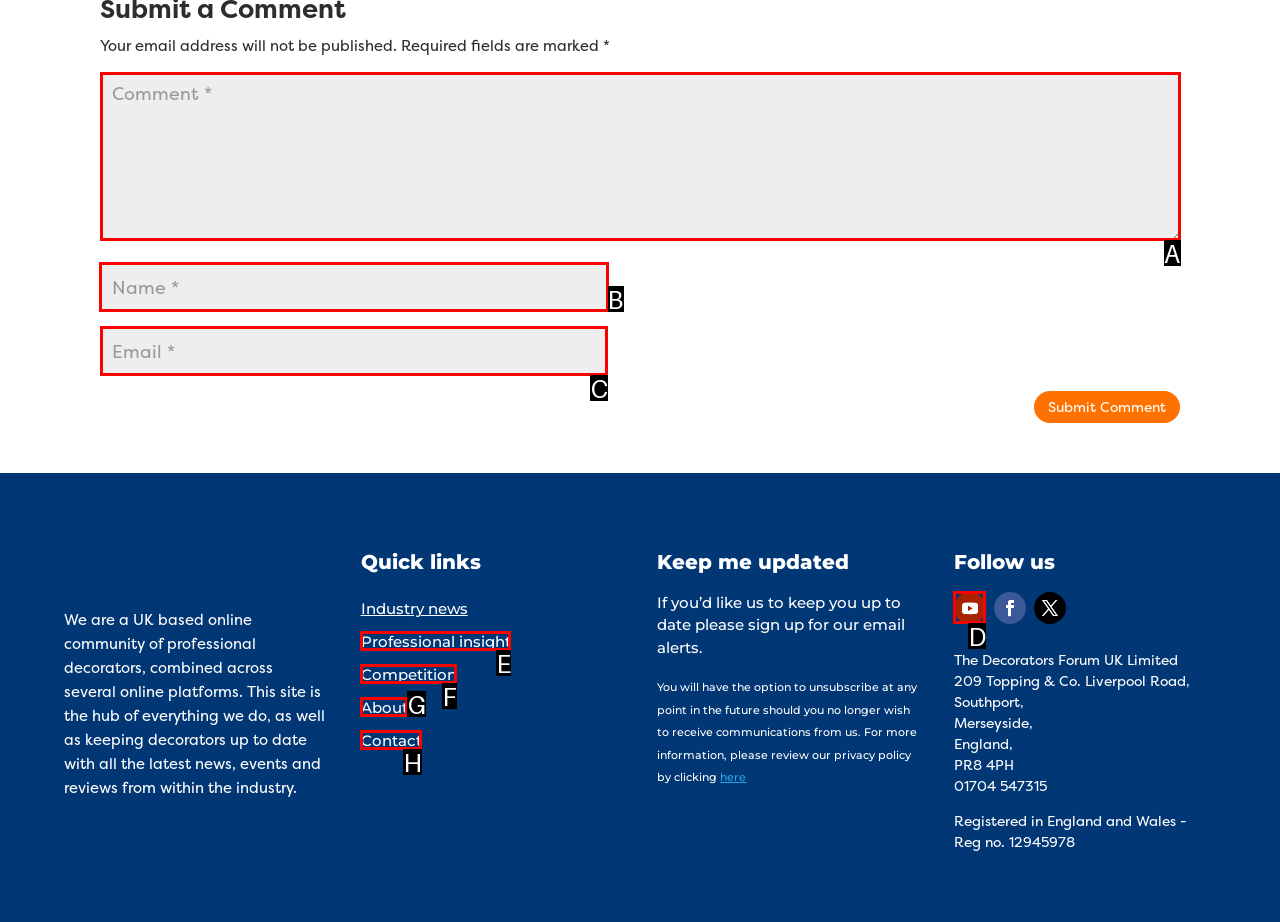Which choice should you pick to execute the task: Enter your name
Respond with the letter associated with the correct option only.

B